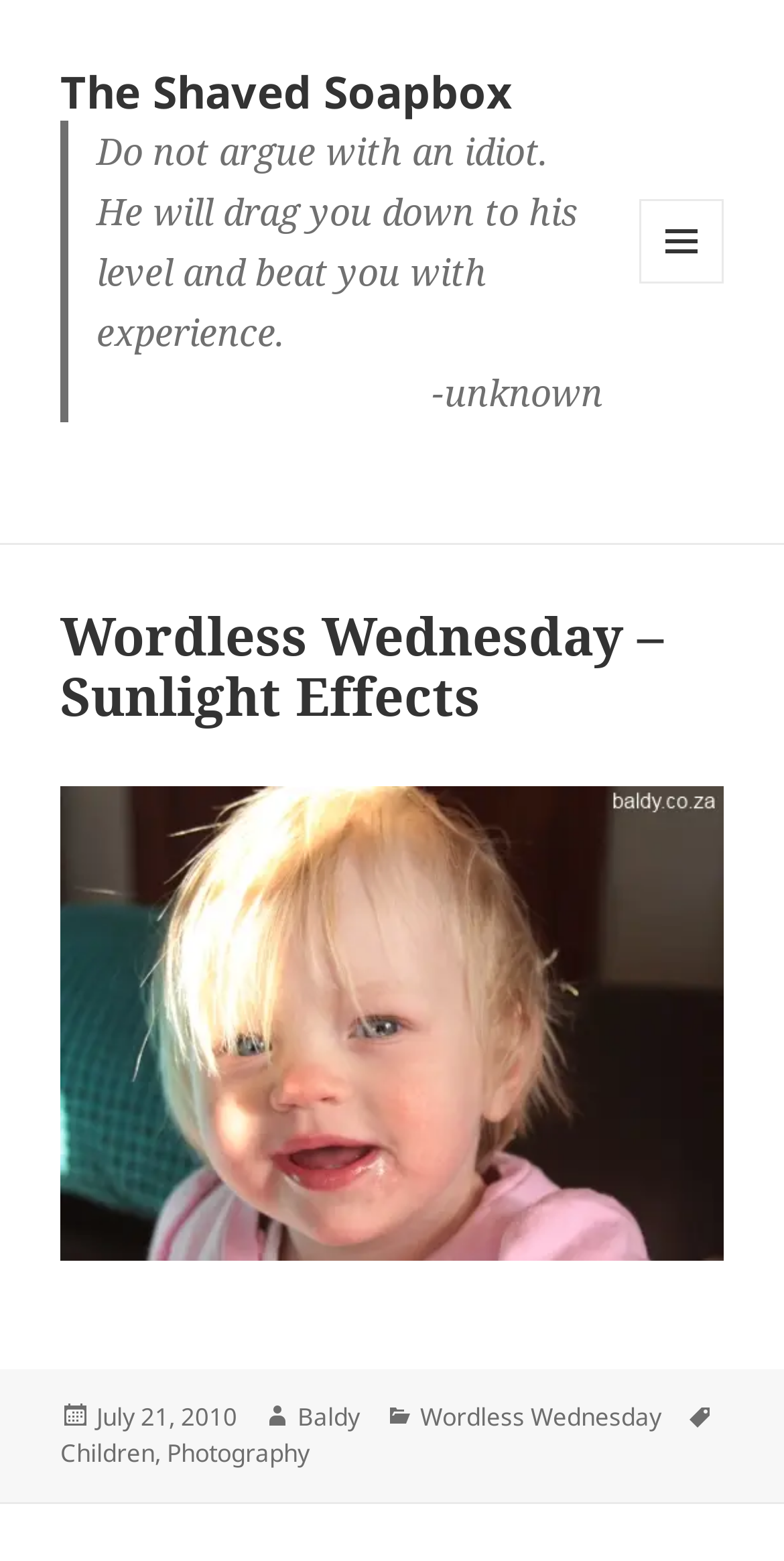Determine the bounding box coordinates of the section to be clicked to follow the instruction: "Visit the author's page". The coordinates should be given as four float numbers between 0 and 1, formatted as [left, top, right, bottom].

[0.379, 0.896, 0.459, 0.919]